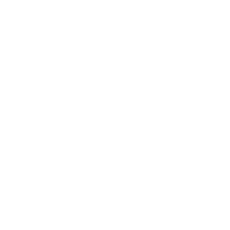What is the purpose of the image?
Use the information from the screenshot to give a comprehensive response to the question.

The caption describes the image as an elegant and artistic design element, possibly serving as a decorative icon or logo, which suggests that the purpose of the image is to serve as a visual representation of a brand or personal identity.